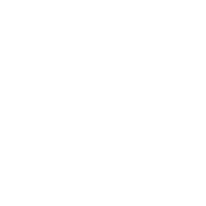Offer an in-depth description of the image shown.

This image features the logo of Guangzhou Yichuang Electronic Co., Ltd., prominently displayed to represent their product offerings. The company specializes in advanced technologies, particularly in interactive display solutions such as the "4K Ultra HD Interactive Flat Panel Android 169 Interactive Touchscreen Board." This innovative product combines the functionality of a traditional whiteboard with modern digital capabilities, making it suitable for various environments, including classrooms and corporate settings. The logo embodies the brand's commitment to quality and innovation in interactive technology.